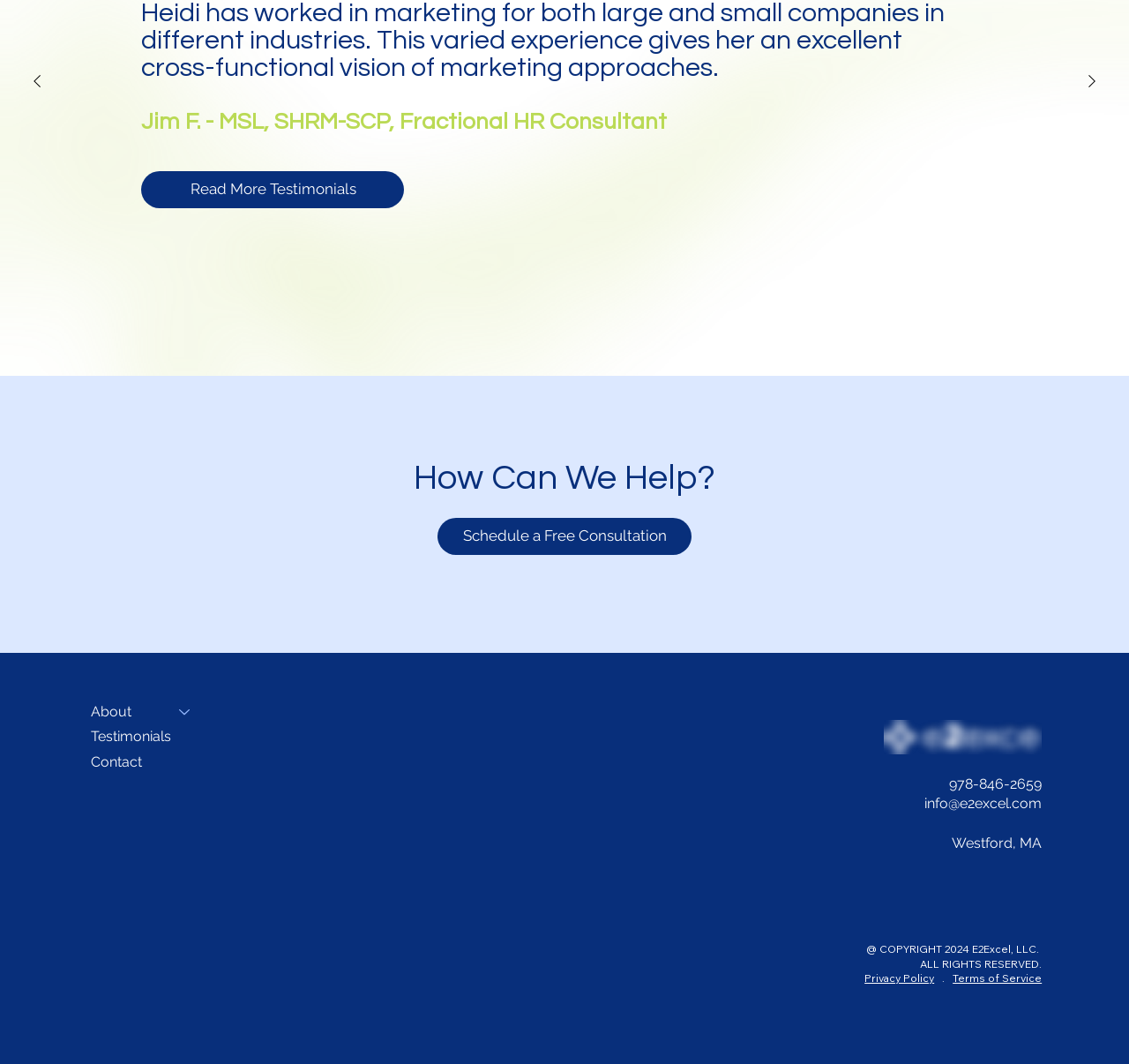Please answer the following question using a single word or phrase: 
What social media platforms are linked on the webpage?

Facebook, X, LinkedIn, Instagram